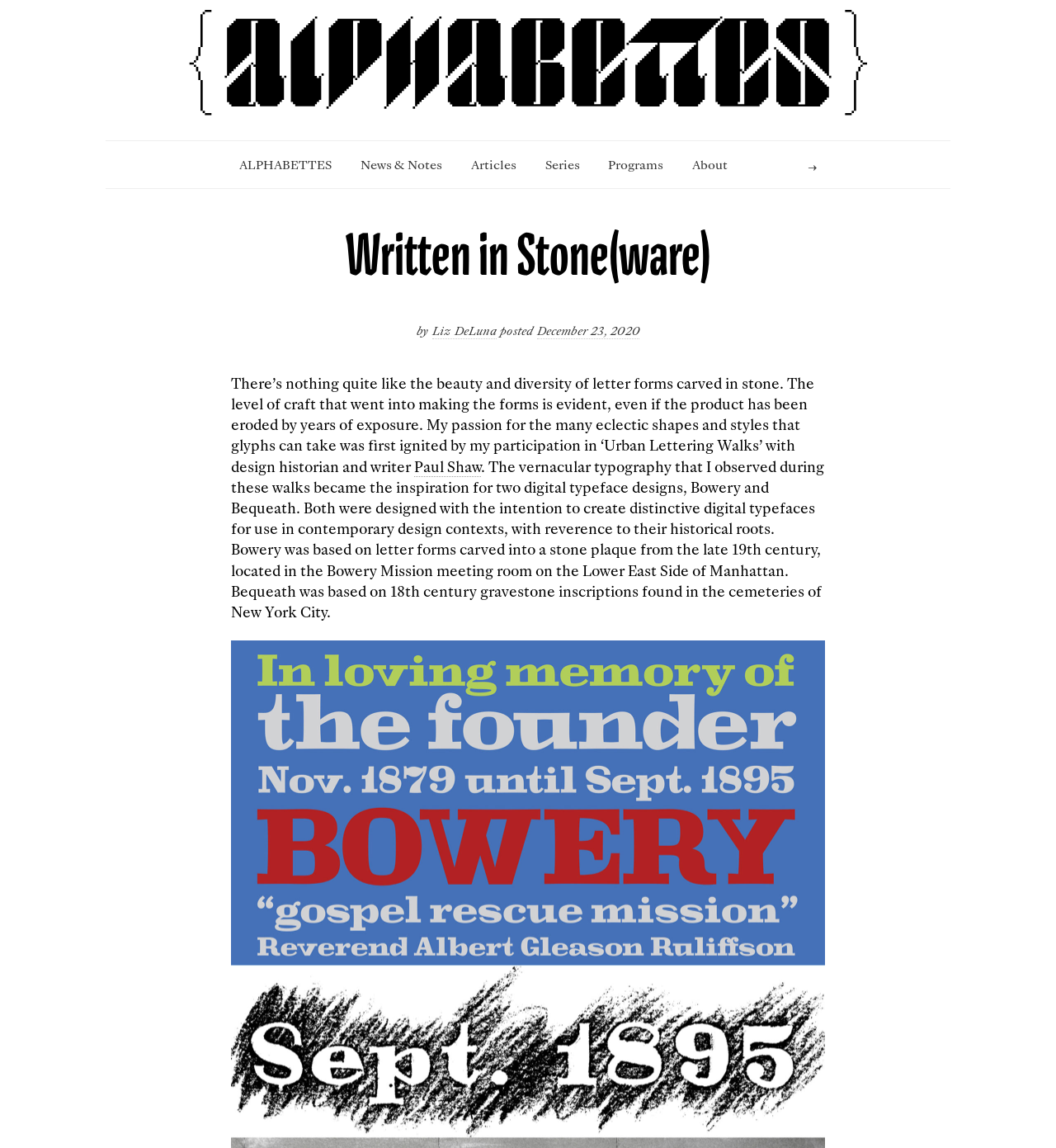Provide your answer in one word or a succinct phrase for the question: 
What is the topic of the article?

Letter forms carved in stone